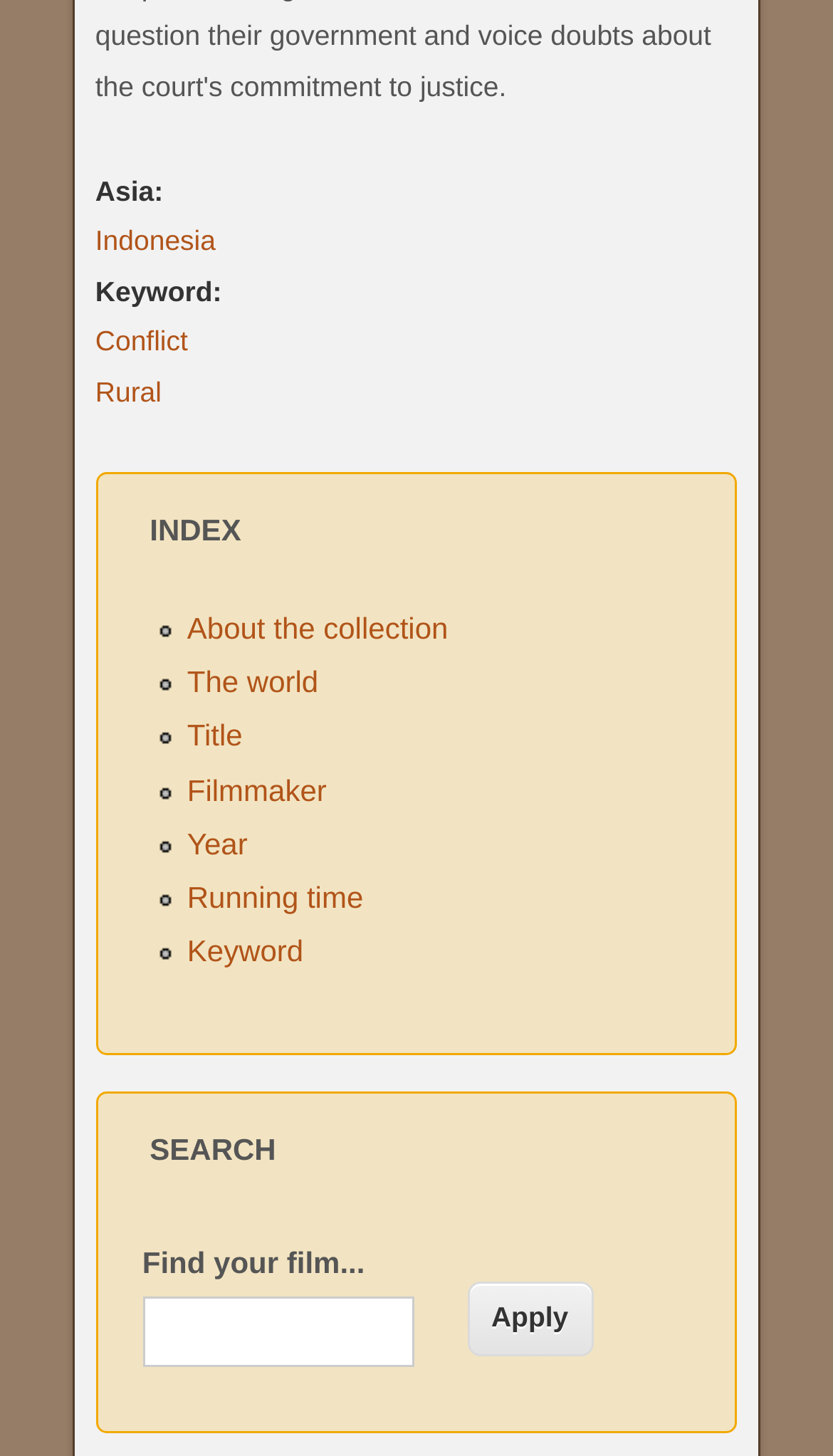Kindly determine the bounding box coordinates for the area that needs to be clicked to execute this instruction: "Search for a film".

[0.171, 0.89, 0.497, 0.939]